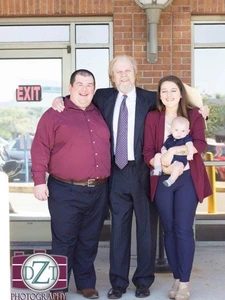What is the significance of the 'EXIT' sign in the background?
Look at the screenshot and provide an in-depth answer.

The presence of the 'EXIT' sign in the background suggests that the group is standing in a location where people may have gathered for a special occasion, such as an adoption ceremony or family celebration, which is reinforced by the joyful and united atmosphere conveyed in the image.